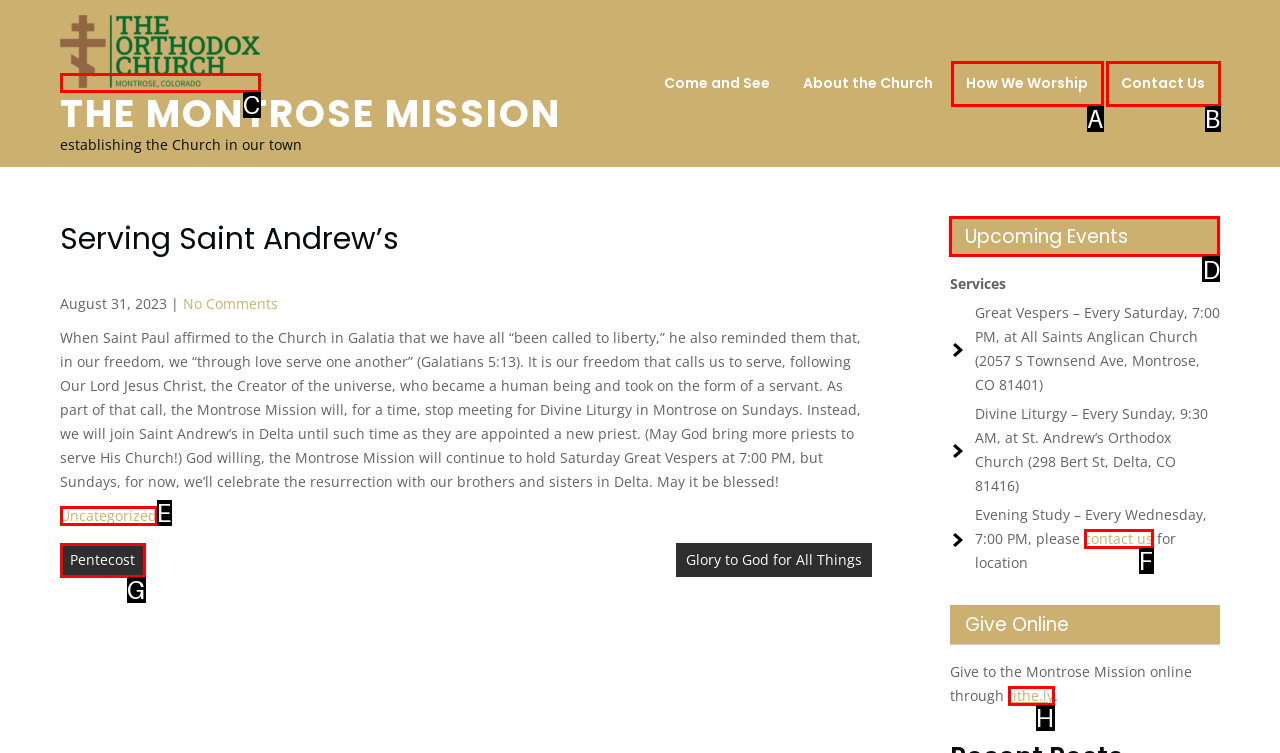To achieve the task: Check the upcoming events, which HTML element do you need to click?
Respond with the letter of the correct option from the given choices.

D